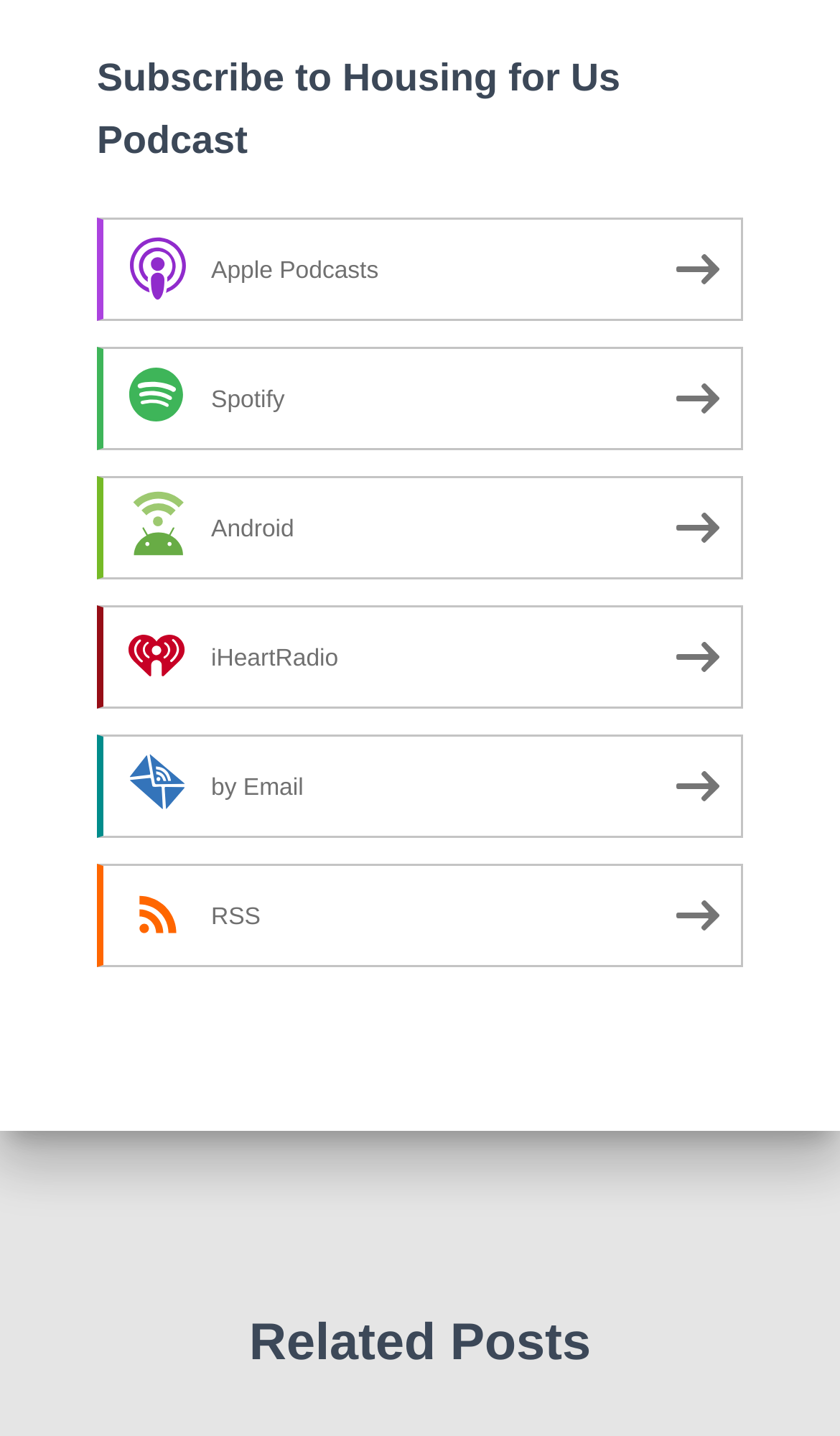What is the last subscription option listed?
Answer the question with a single word or phrase derived from the image.

RSS